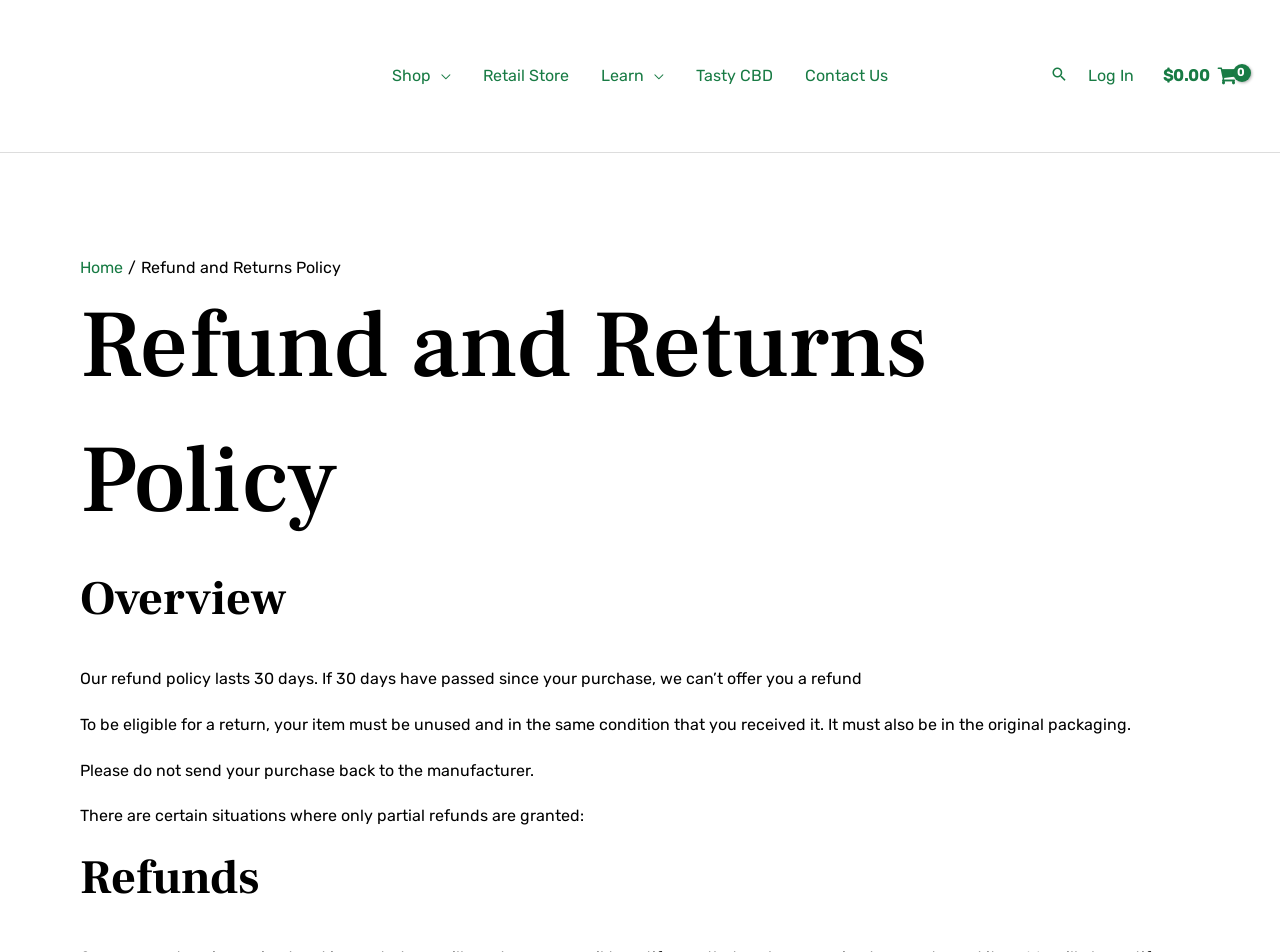Find the main header of the webpage and produce its text content.

Refund and Returns Policy